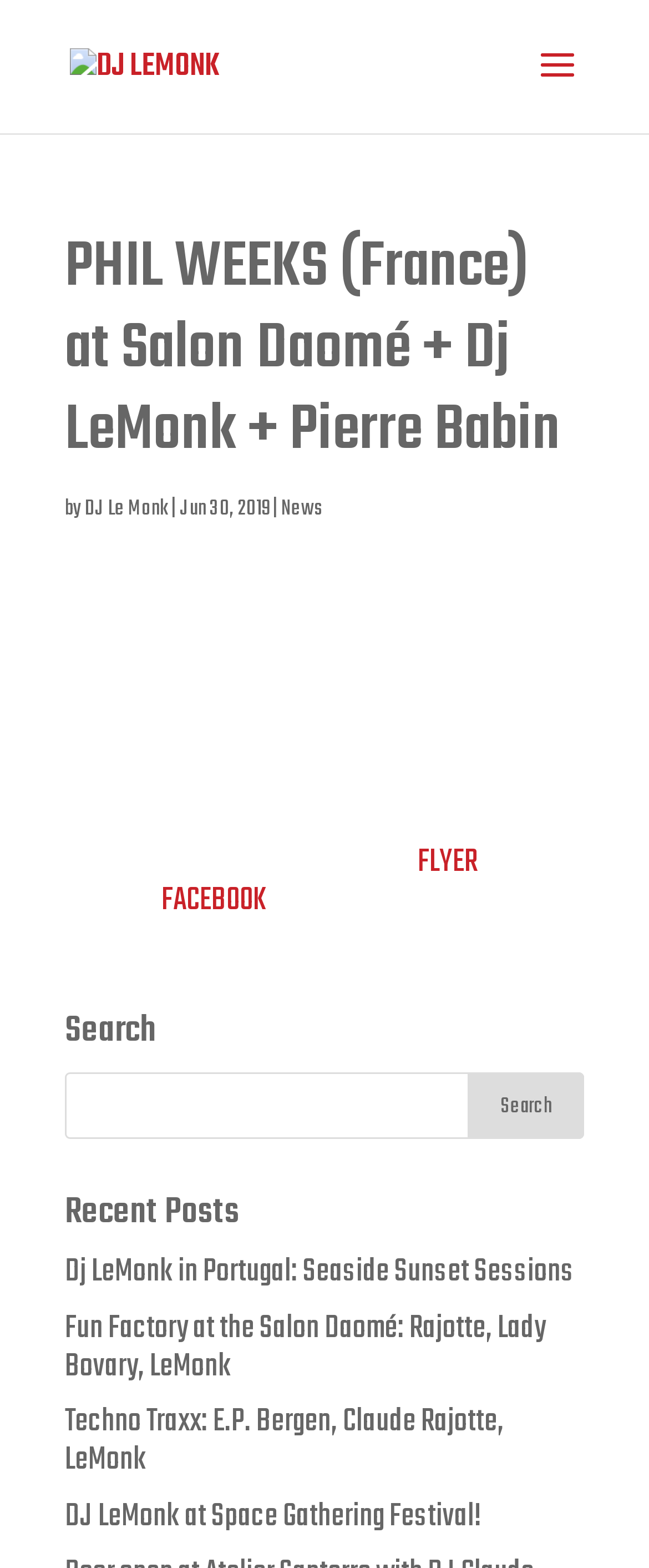Can you find the bounding box coordinates for the element to click on to achieve the instruction: "View the imprint"?

None